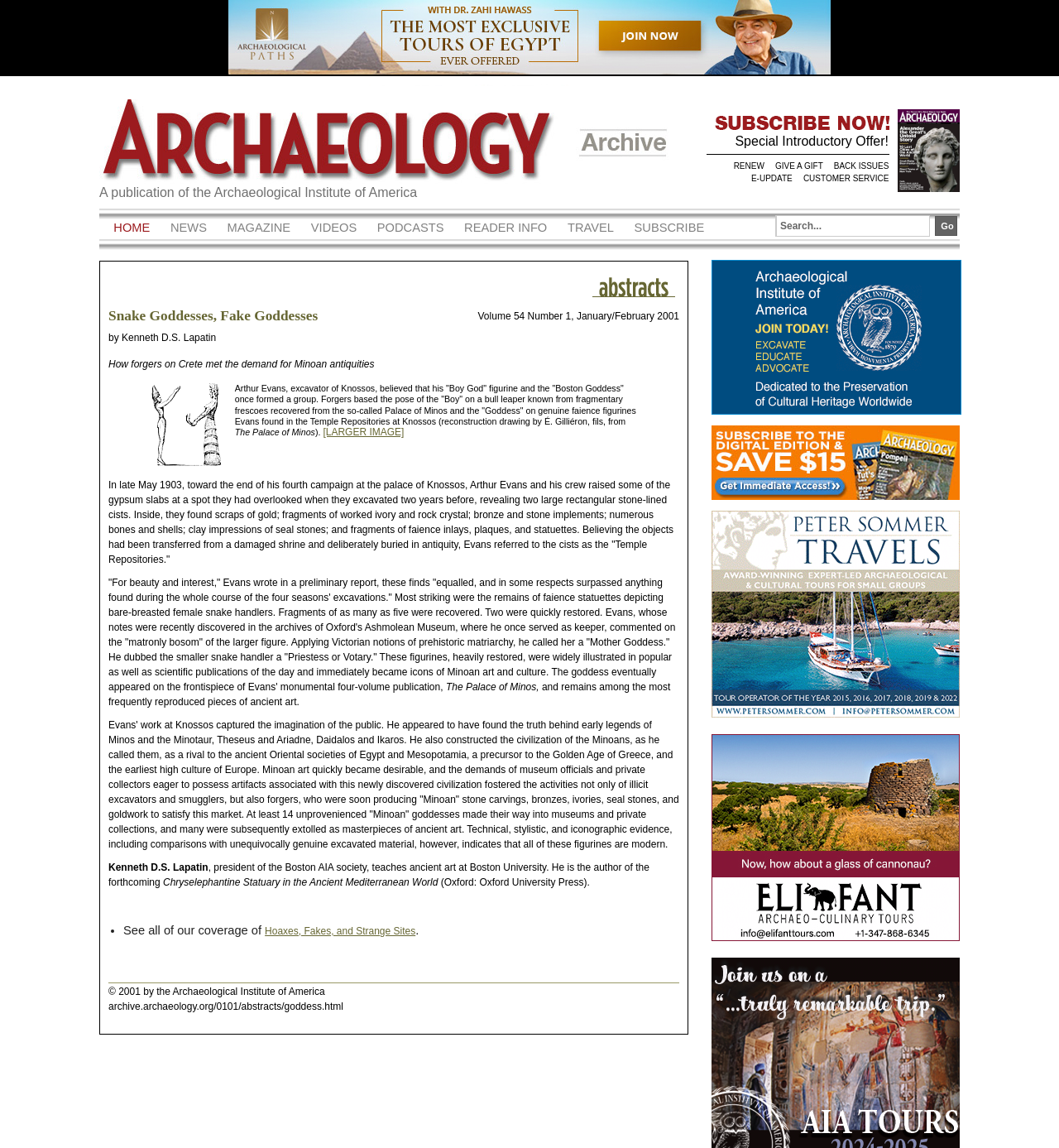Determine the bounding box coordinates in the format (top-left x, top-left y, bottom-right x, bottom-right y). Ensure all values are floating point numbers between 0 and 1. Identify the bounding box of the UI element described by: Le 4Gamer

None